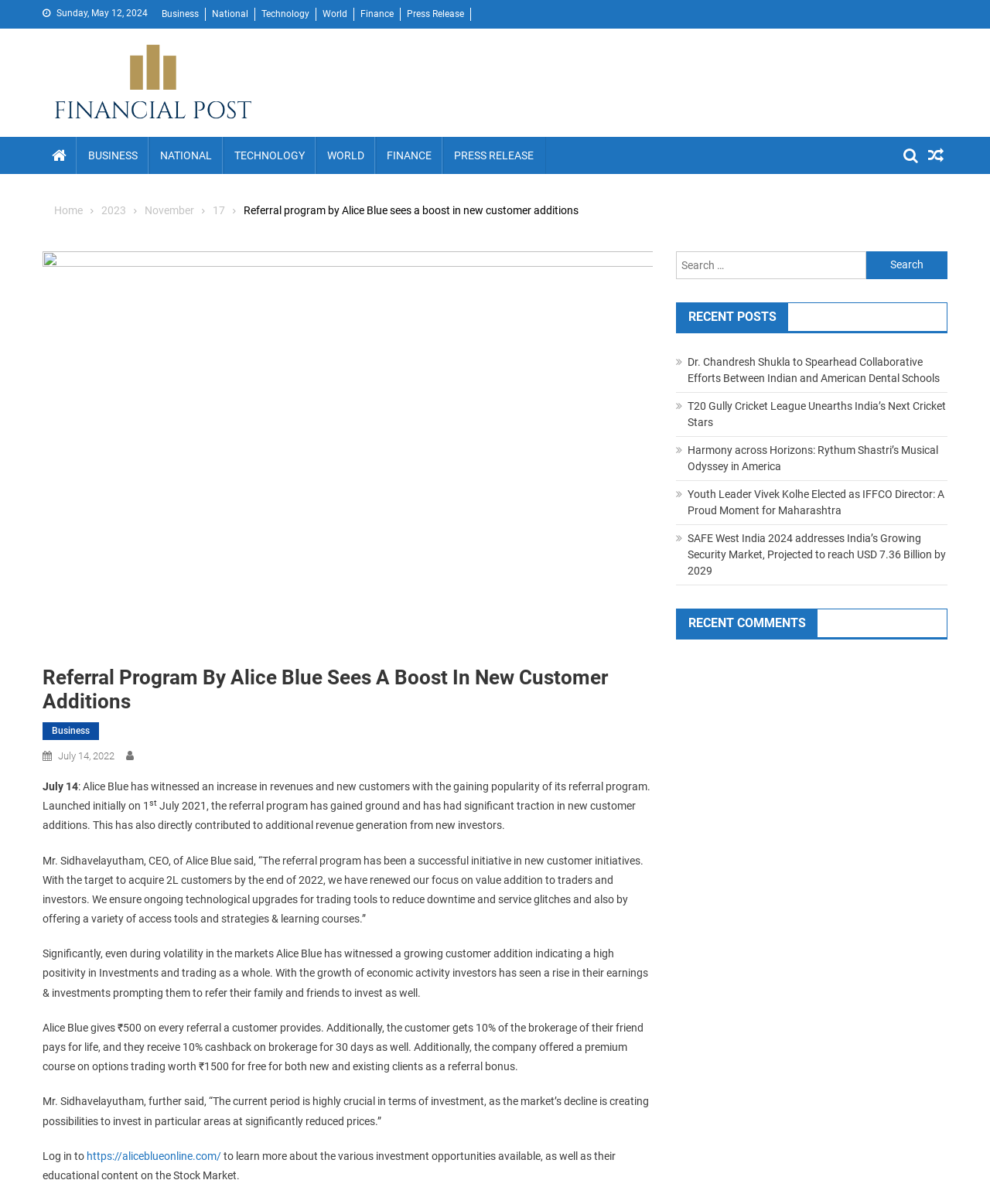Bounding box coordinates are specified in the format (top-left x, top-left y, bottom-right x, bottom-right y). All values are floating point numbers bounded between 0 and 1. Please provide the bounding box coordinate of the region this sentence describes: Press Release

[0.411, 0.007, 0.469, 0.016]